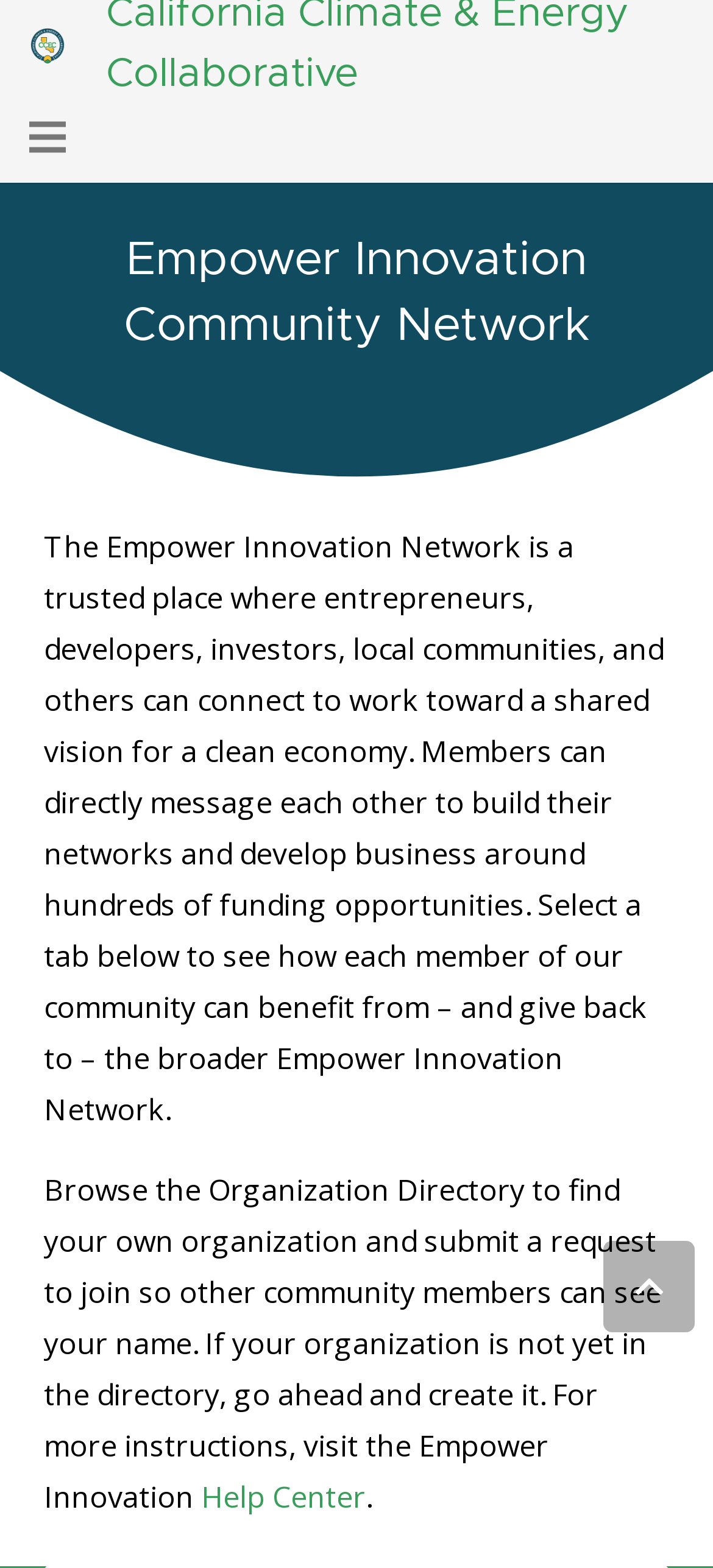Construct a comprehensive caption that outlines the webpage's structure and content.

The webpage is about the Empower Innovation Community Network, a platform that connects entrepreneurs, developers, investors, local communities, and others to work towards a clean economy. At the top left corner, there is a CCEC logo, and next to it, a menu link. 

Below the logo and menu, there is a large image that spans the entire width of the page. Underneath the image, the title "Empower Innovation Community Network" is prominently displayed. 

Following the title, there is a paragraph of text that describes the network as a trusted place for connecting and working towards a shared vision for a clean economy. Below this paragraph, there is a brief empty space, and then another paragraph of text that explains how members can benefit from the network, including directly messaging each other and accessing funding opportunities.

Further down, there is another paragraph of text that provides instructions on how to join the organization directory. At the bottom right corner of the page, there is a "Help Center" link. Finally, at the bottom of the page, there is a "Back to top" button.